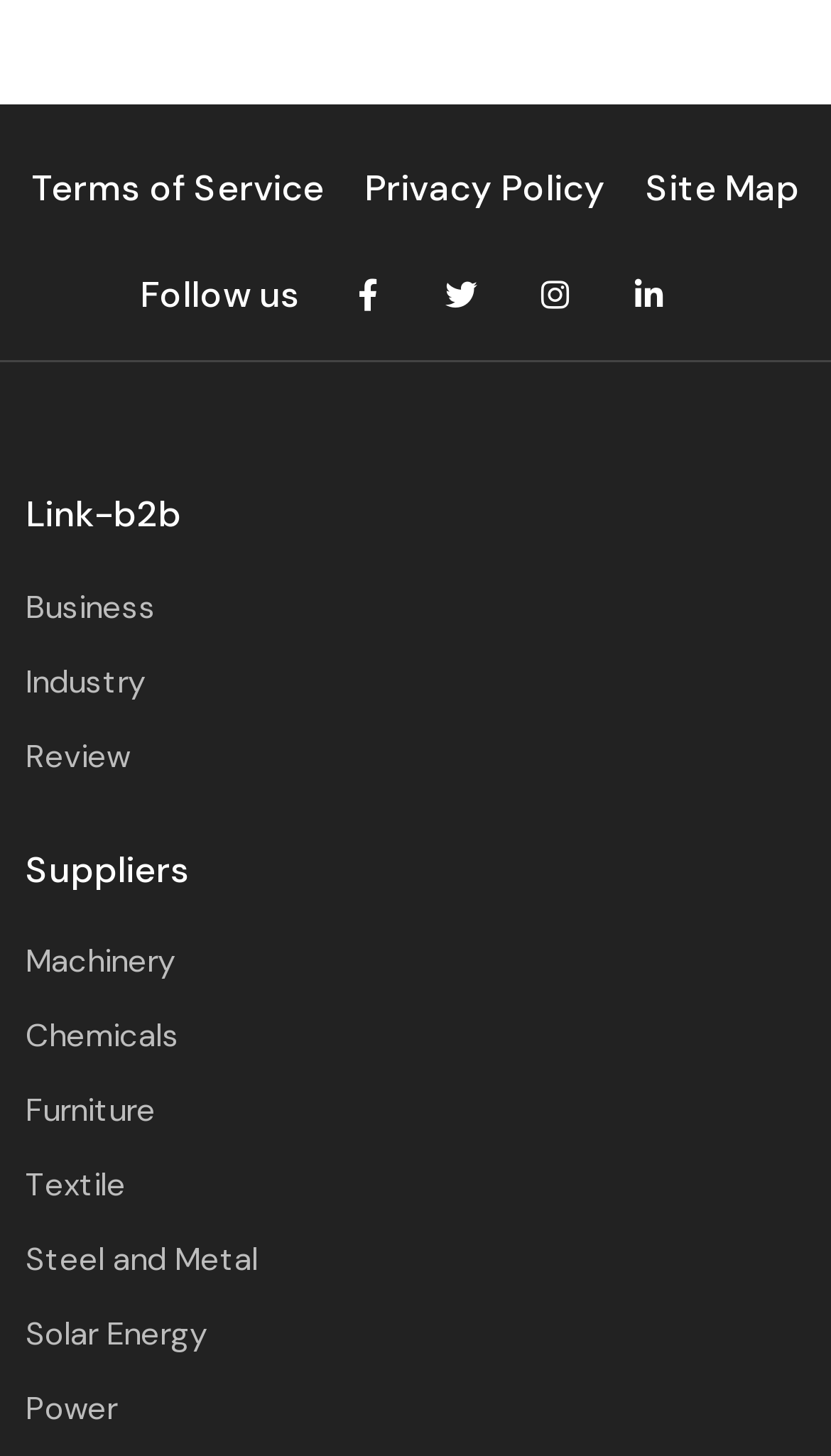Pinpoint the bounding box coordinates of the element you need to click to execute the following instruction: "Explore business links". The bounding box should be represented by four float numbers between 0 and 1, in the format [left, top, right, bottom].

[0.031, 0.392, 0.969, 0.443]